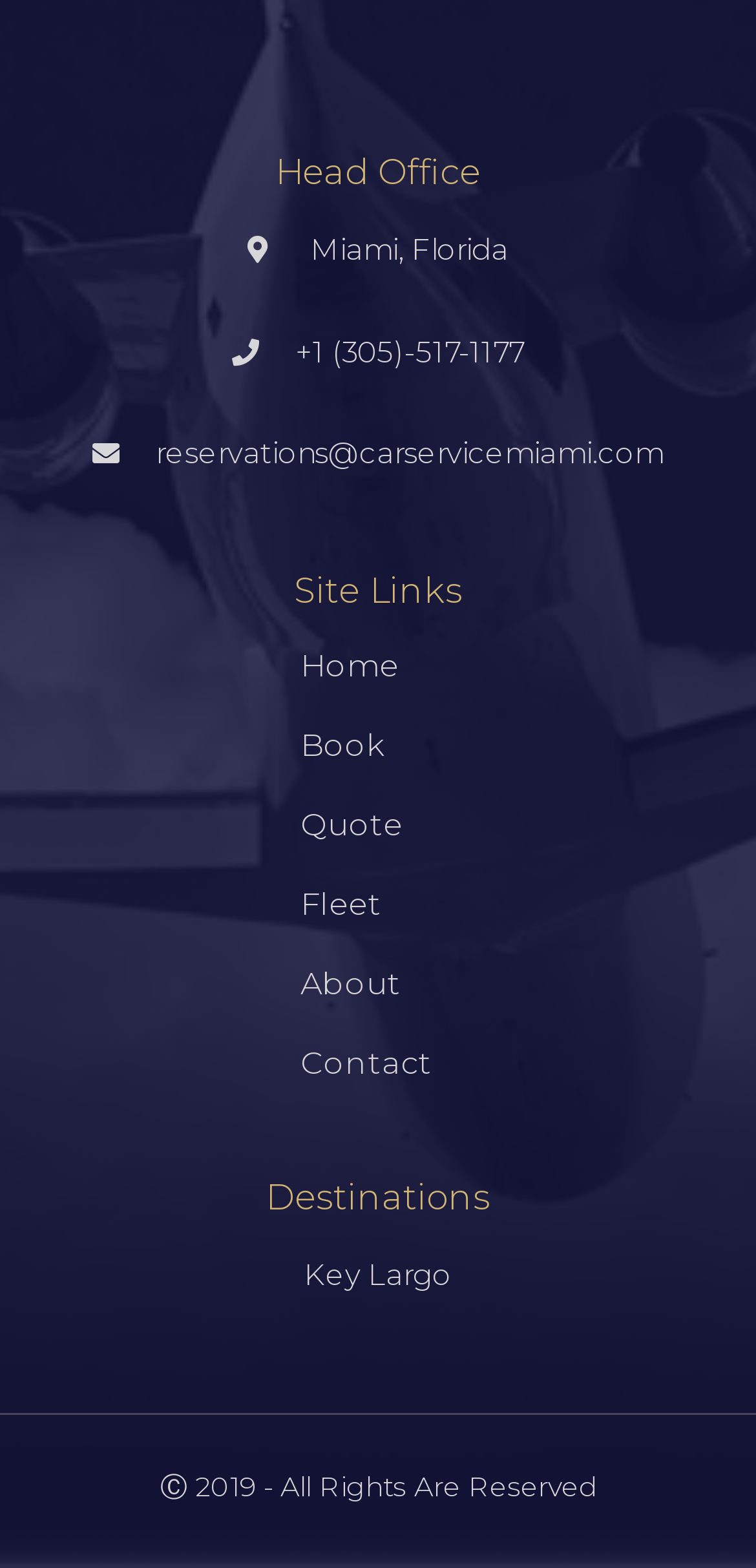What are the available site links?
Using the image as a reference, answer the question in detail.

The available site links can be found in the middle of the webpage, where they are listed as 'Home', 'Book', 'Quote', 'Fleet', 'About', and 'Contact' in a series of link elements.